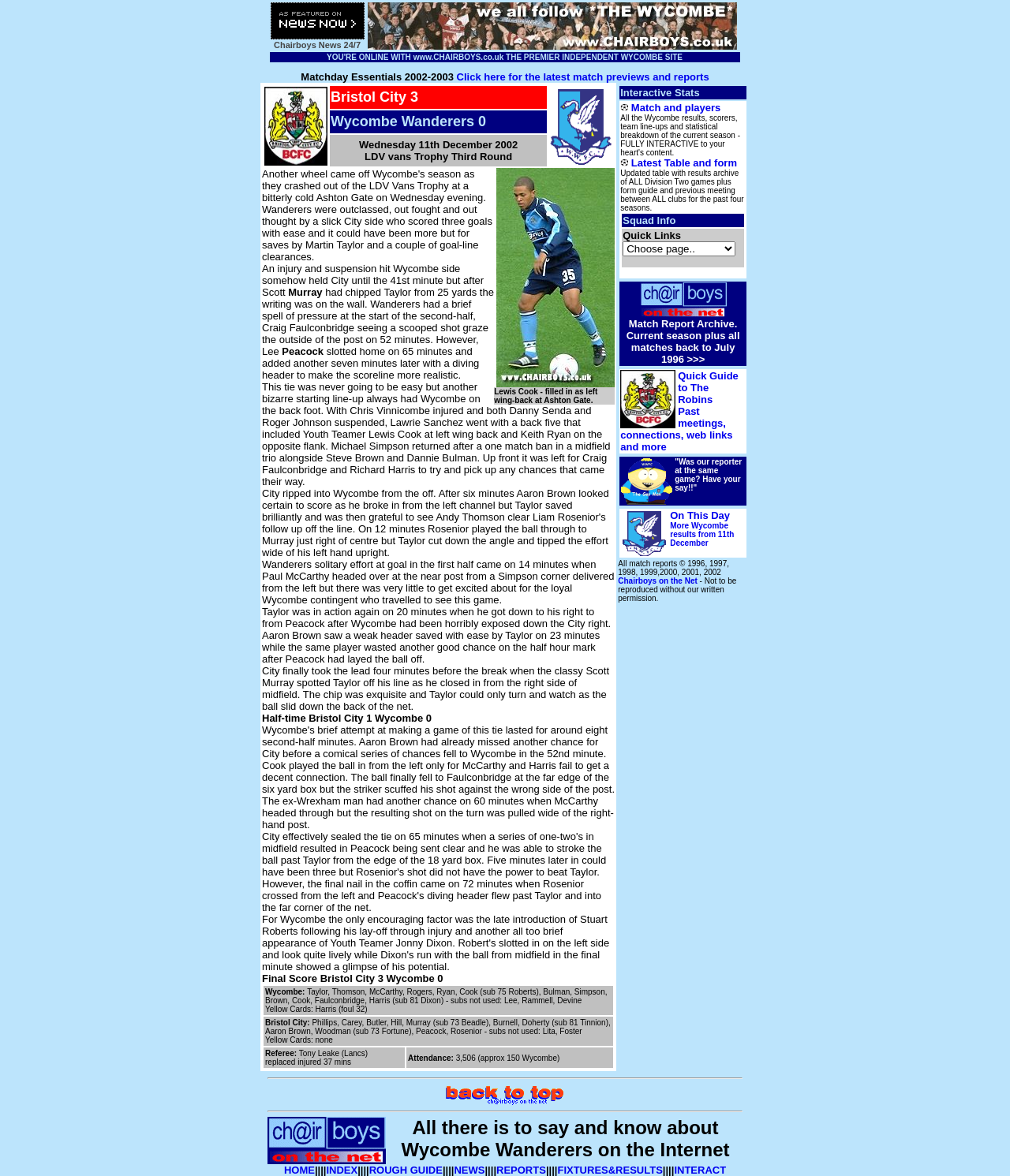Identify the bounding box for the UI element specified in this description: "alt="Click here for Quick Guide"". The coordinates must be four float numbers between 0 and 1, formatted as [left, top, right, bottom].

[0.262, 0.133, 0.324, 0.143]